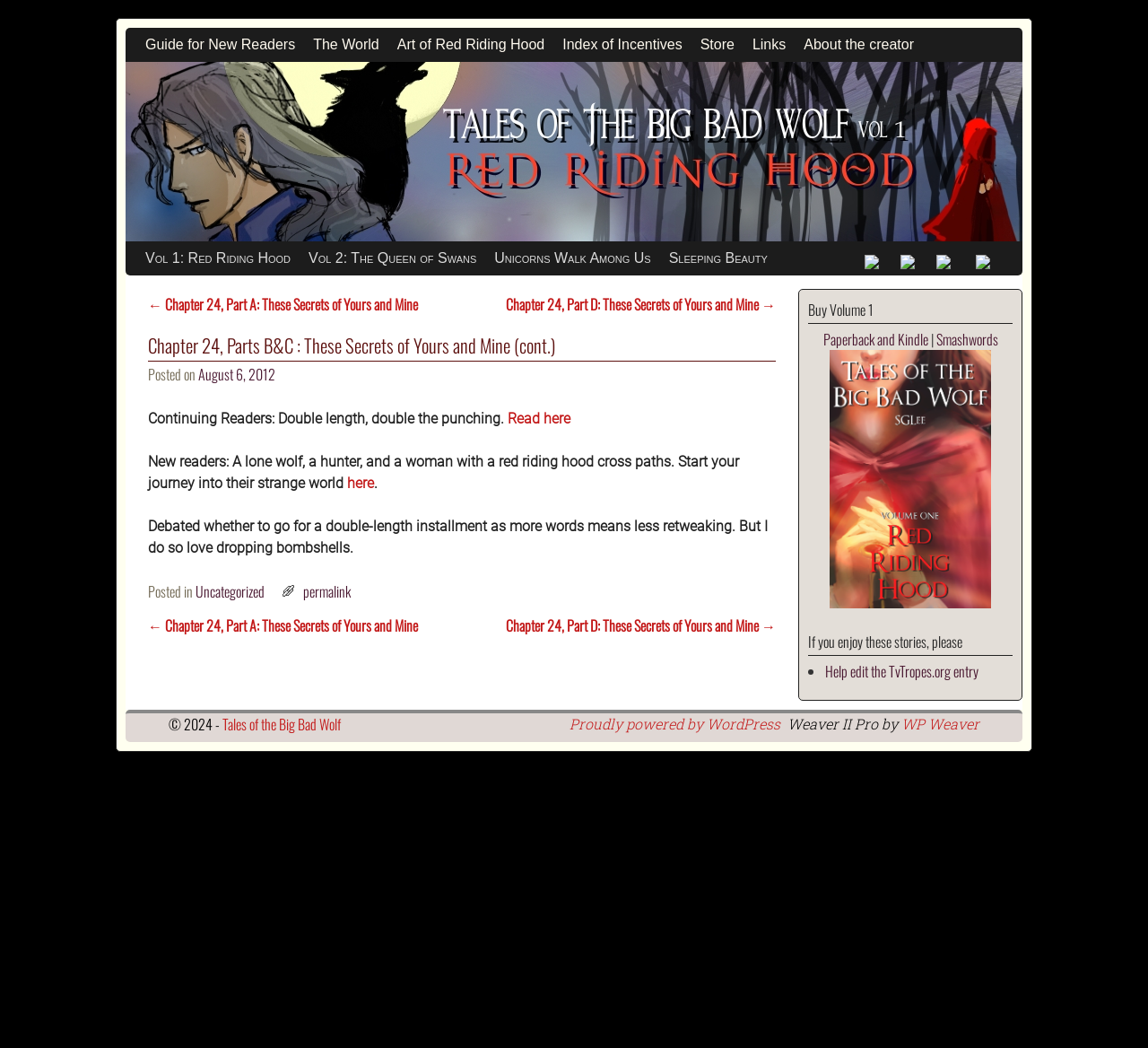Locate the bounding box coordinates of the UI element described by: "Skip to primary content". Provide the coordinates as four float numbers between 0 and 1, formatted as [left, top, right, bottom].

[0.109, 0.23, 0.248, 0.251]